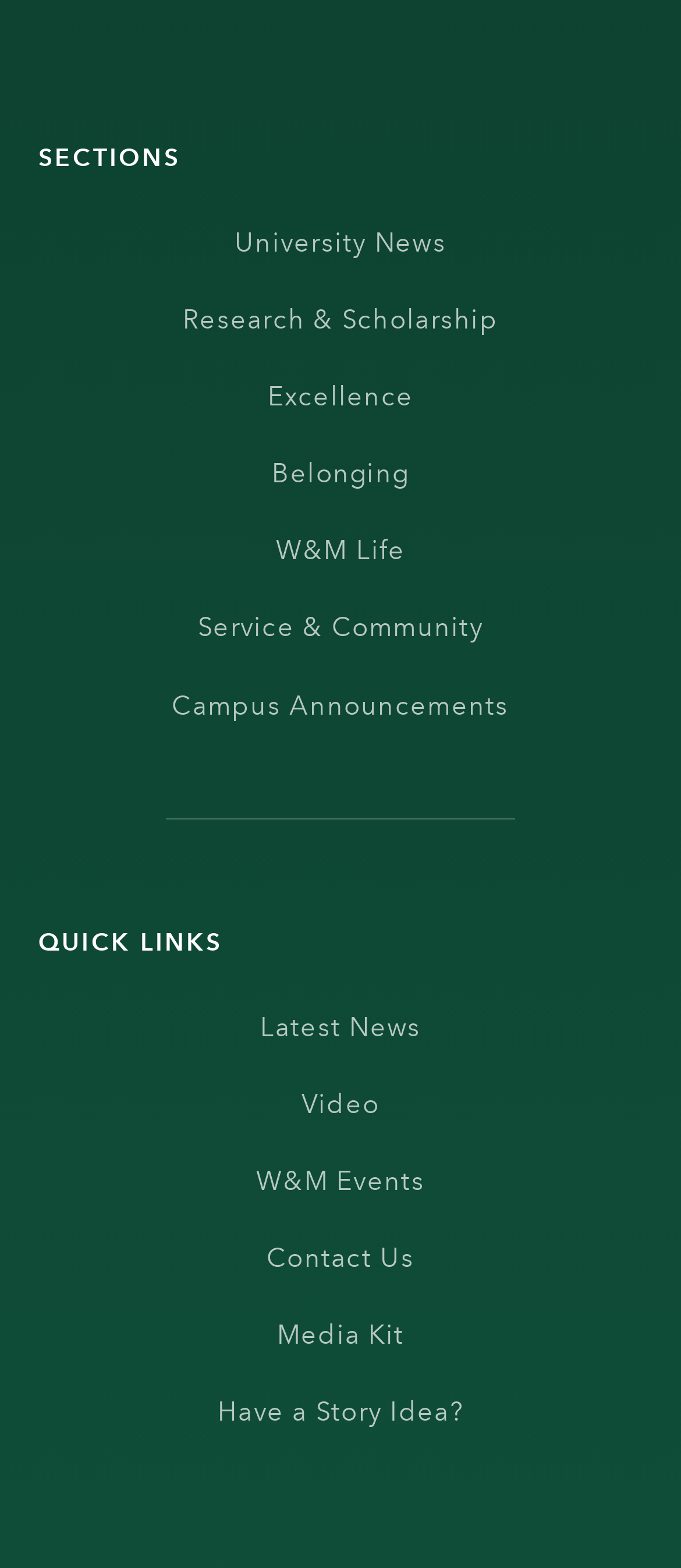Use the information in the screenshot to answer the question comprehensively: What is the last quick link?

I looked at the links under the 'QUICK LINKS' heading and found that the last link is 'Have a Story Idea?'.